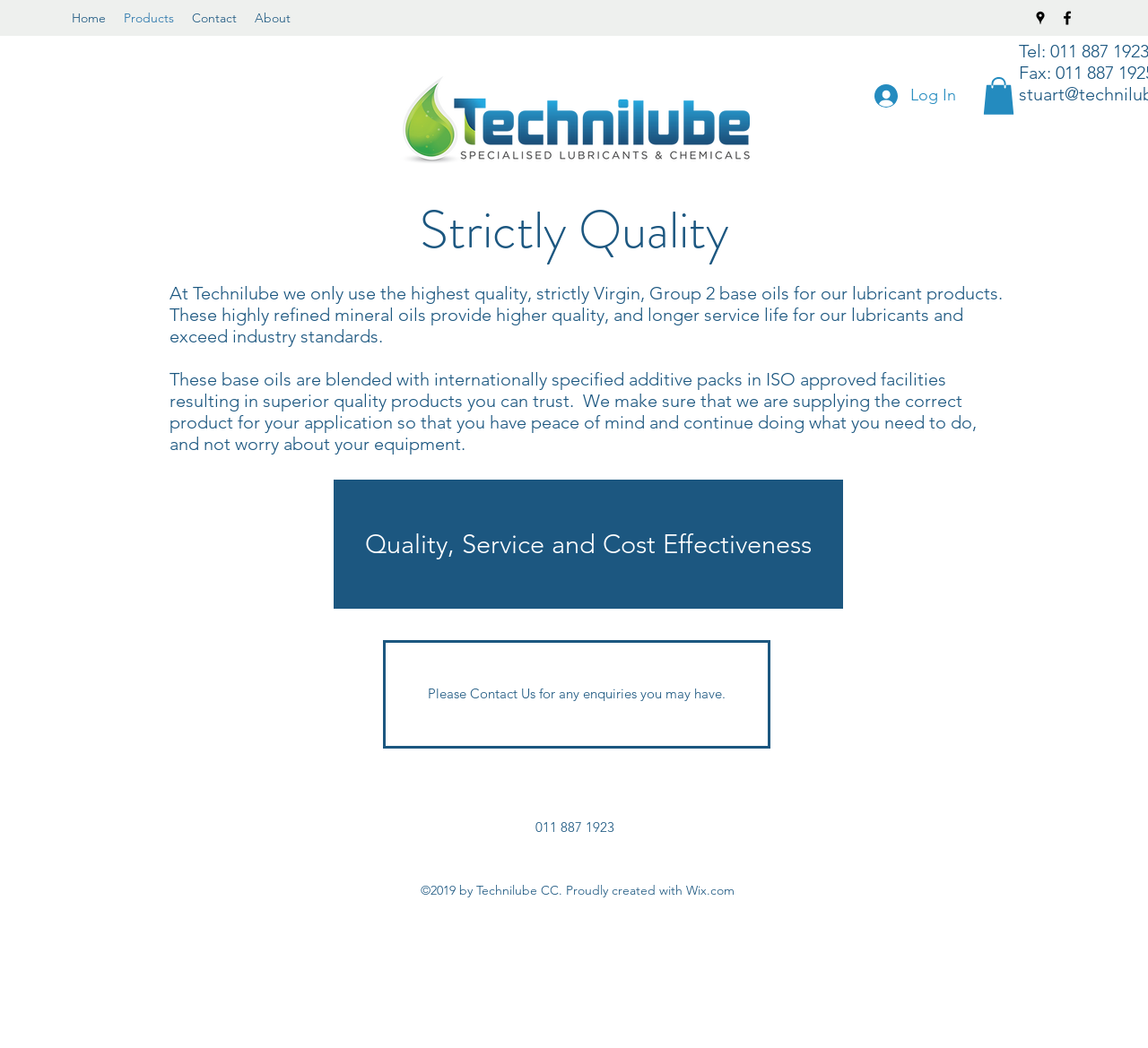What is the company name?
Refer to the image and answer the question using a single word or phrase.

Technilube CC